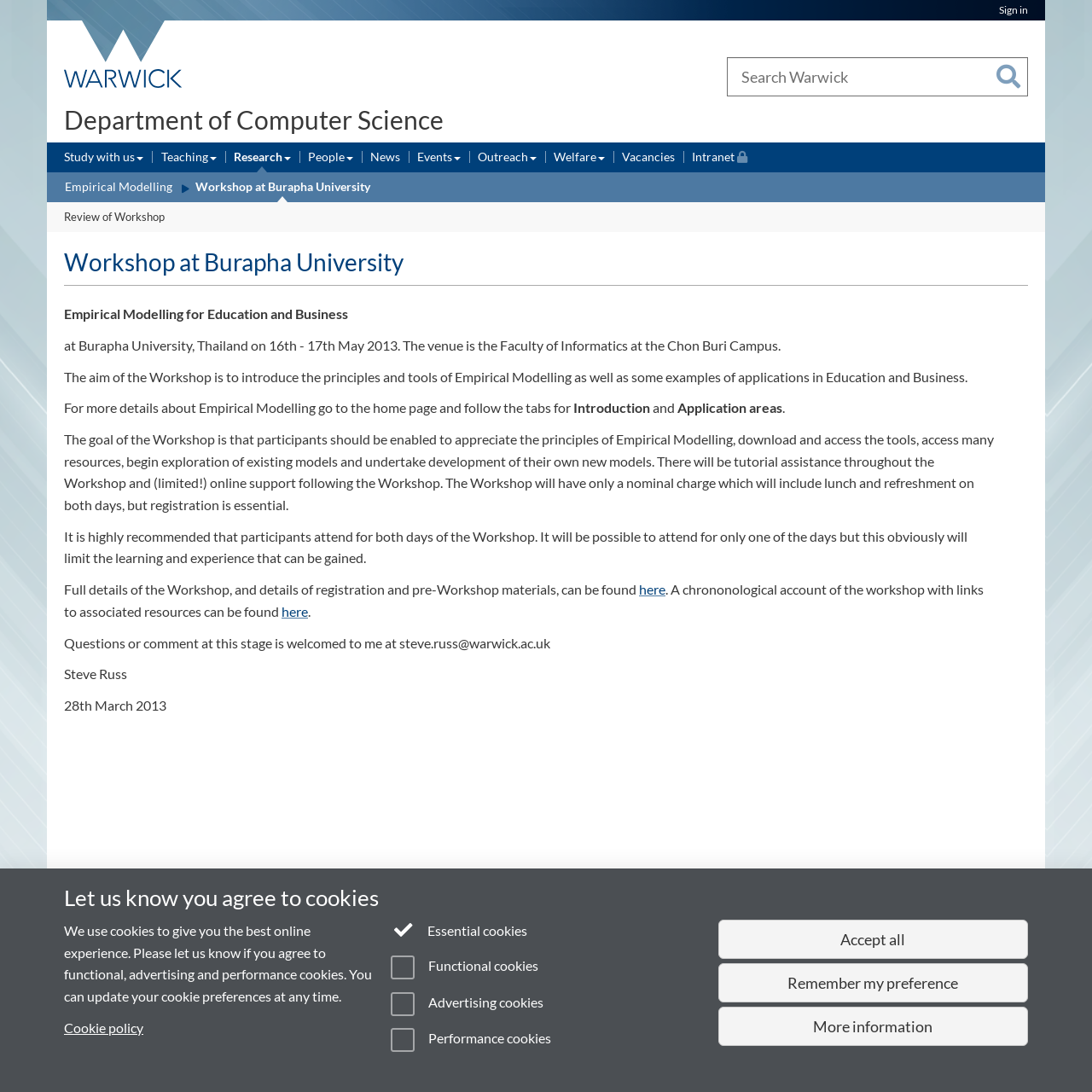What is the date of the workshop? From the image, respond with a single word or brief phrase.

16th - 17th May 2013